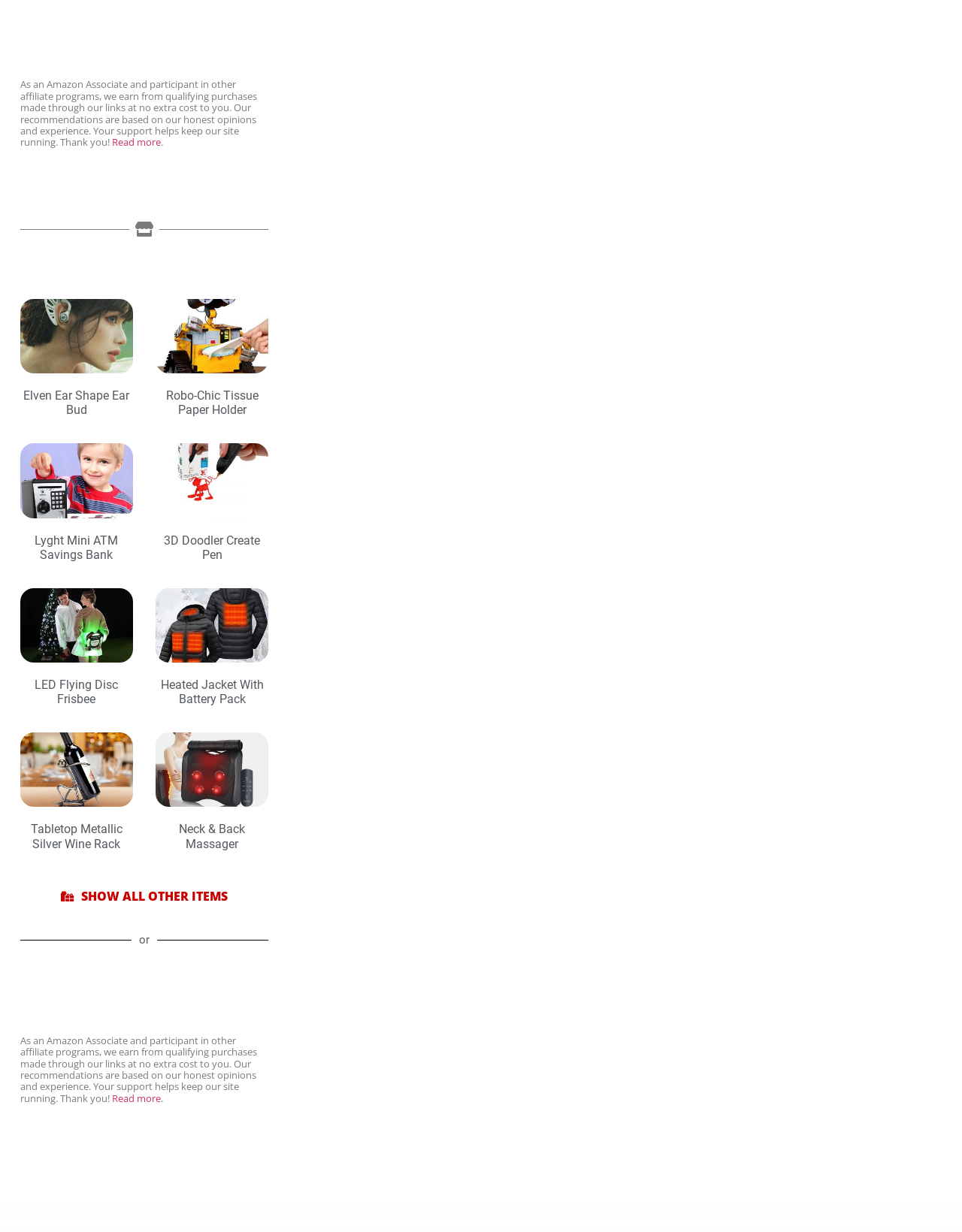Answer succinctly with a single word or phrase:
What is the purpose of the website?

Product recommendations